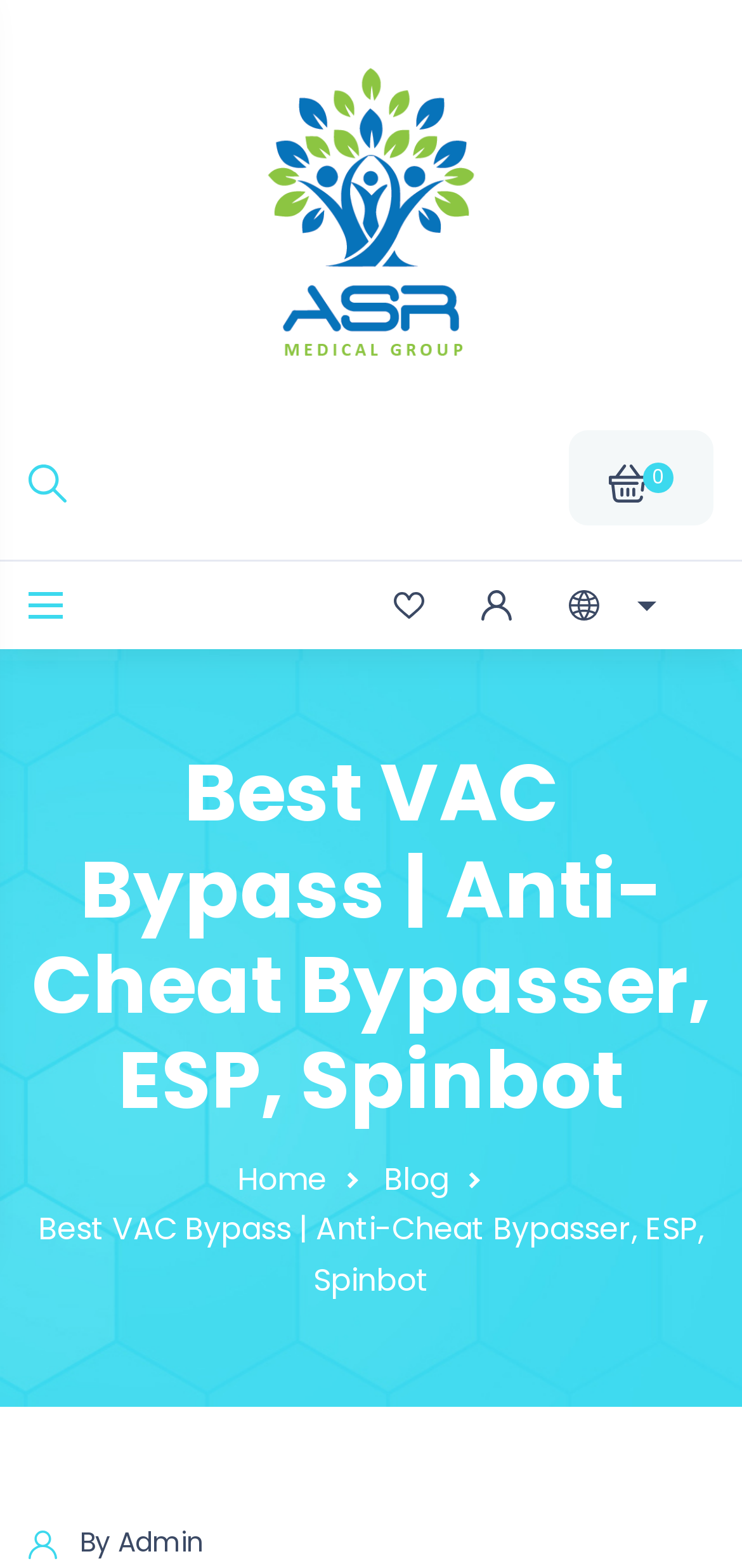Describe all significant elements and features of the webpage.

The webpage appears to be a blog focused on gaming, specifically discussing VAC bypass and anti-cheat bypassers. At the top, there is a large image spanning almost the entire width of the page, with a smaller image above it. Below the large image, there are several links with accompanying images, arranged horizontally across the page. These links are likely navigation buttons or categories.

Above these links, there is a prominent heading that matches the title of the webpage, "Best VAC Bypass | Anti-Cheat Bypasser, ESP, Spinbot". This heading is centered near the top of the page.

In the bottom half of the page, there are more links and text elements. A "Home" link is located near the bottom left, followed by a "Blog" label. To the right of the "Blog" label, there is a small image and a "By" label, followed by a link to the author's profile, "Admin".

Overall, the webpage has a simple layout with a focus on navigation and categorization, suggesting that it is a blog or informational website about gaming-related topics.